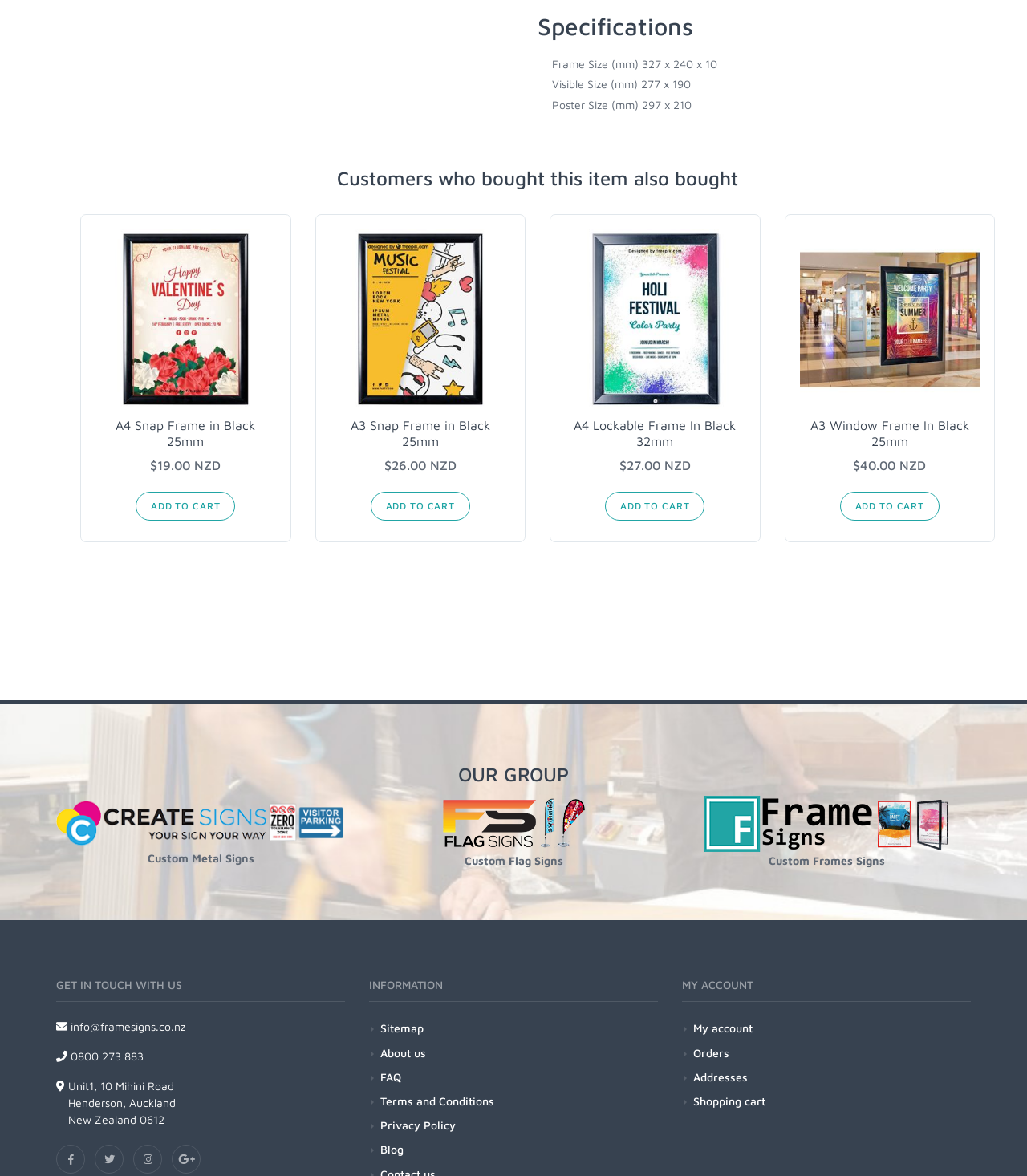Please provide a one-word or short phrase answer to the question:
What is the price of the A3 Snap Frame in Black 25mm?

$26.00 NZD